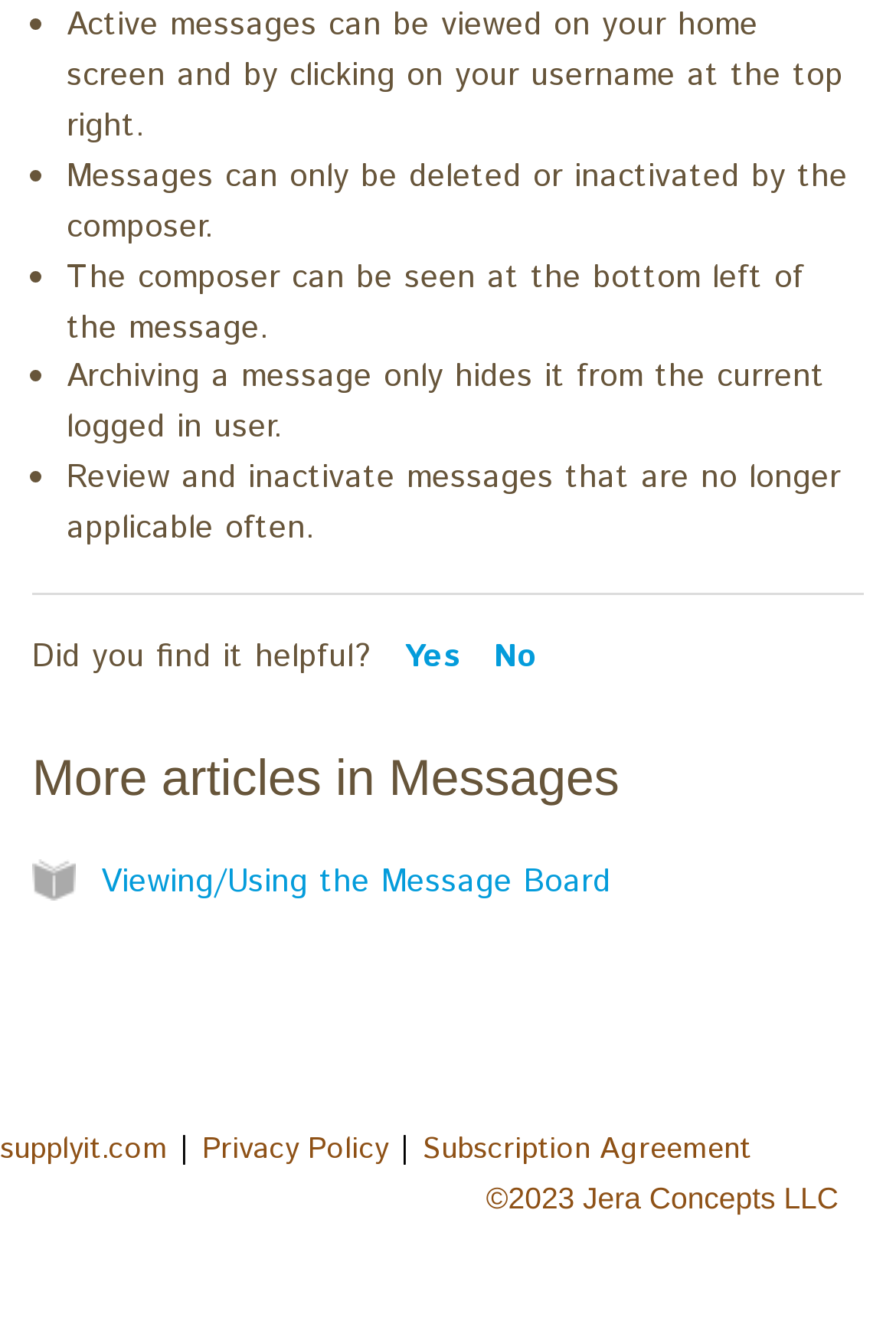Specify the bounding box coordinates (top-left x, top-left y, bottom-right x, bottom-right y) of the UI element in the screenshot that matches this description: Viewing/Using the Message Board

[0.113, 0.639, 0.682, 0.673]